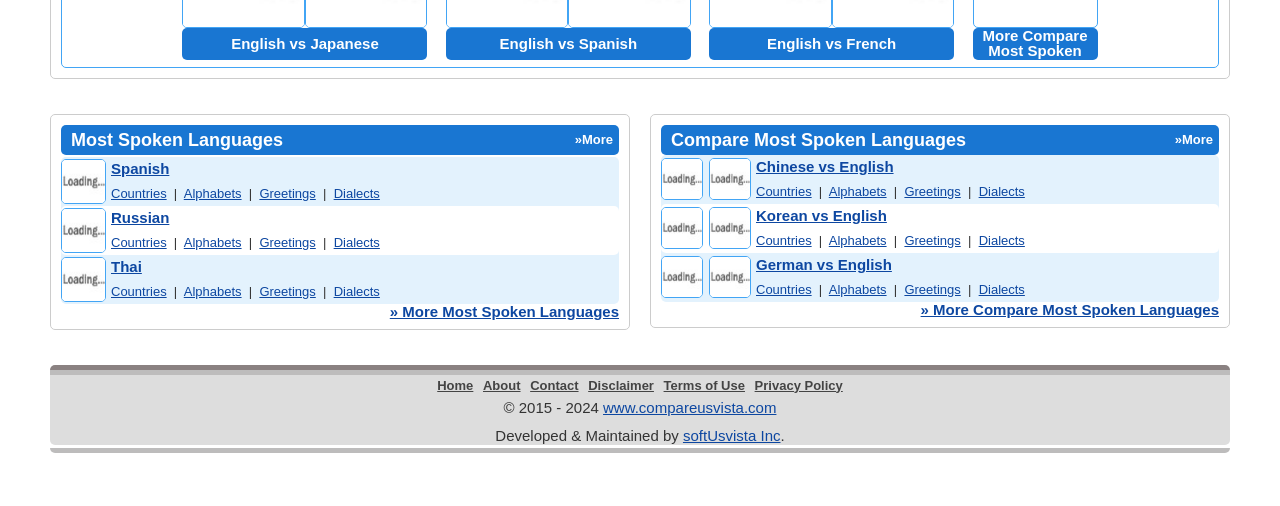Determine the bounding box coordinates for the area that should be clicked to carry out the following instruction: "Compare English vs Japanese".

[0.143, 0.054, 0.334, 0.118]